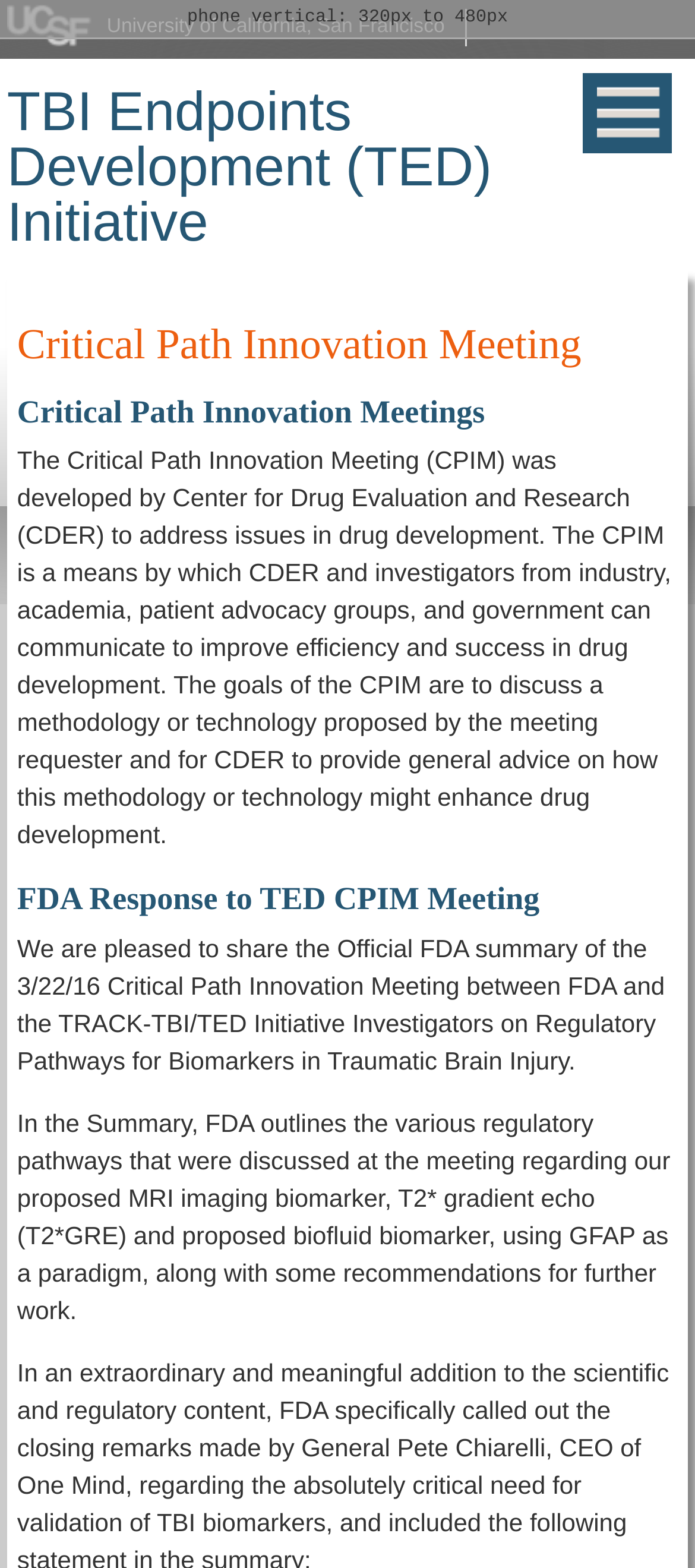Who is the organizer of the Critical Path Innovation Meeting?
Give a single word or phrase answer based on the content of the image.

Center for Drug Evaluation and Research (CDER)